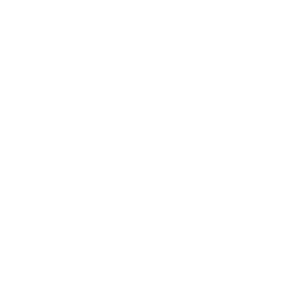Offer a detailed explanation of what is depicted in the image.

This image prominently features a bold "Sale!" label, set in an eye-catching font that emphasizes discounts on products. It is strategically placed to attract attention to nearby items included in a sale promotion, enhancing the visual appeal of the webpage dedicated to fashion. This dynamic presentation suggests a limited time offer, compelling customers to take immediate action. The image is likely part of a product display for a clothing line characterized by vibrant colors and unique patterns, highlighting the excitement of shopping for stylish garments at reduced prices.